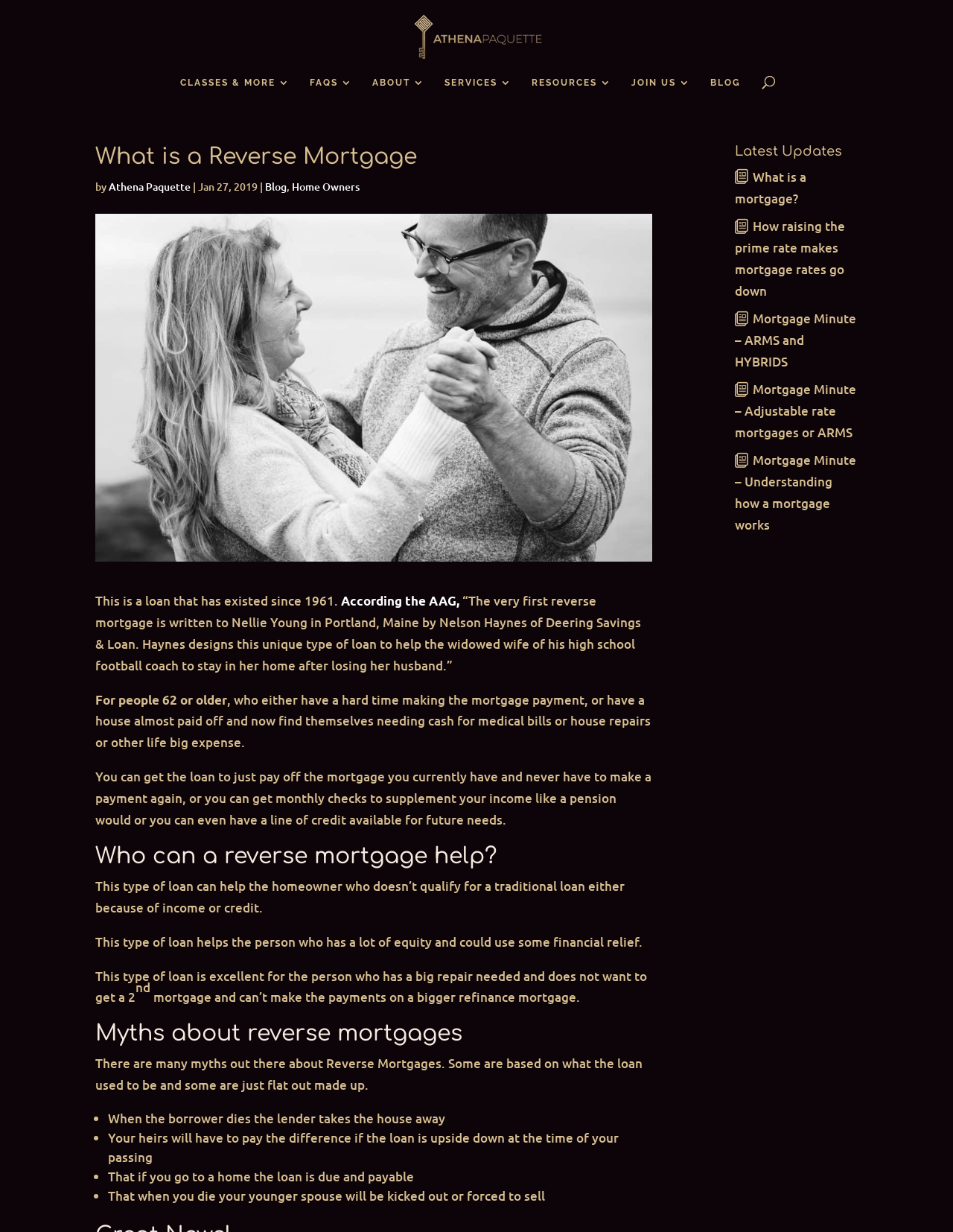What is the purpose of a reverse mortgage?
Based on the screenshot, give a detailed explanation to answer the question.

Based on the webpage content, a reverse mortgage is a loan that can help people 62 or older who are having a hard time paying their mortgage or need cash for medical bills or house repairs. It allows them to get a loan to pay off their mortgage and never have to make a payment again, or get monthly checks to supplement their income like a pension would, or have a line of credit available for future needs.